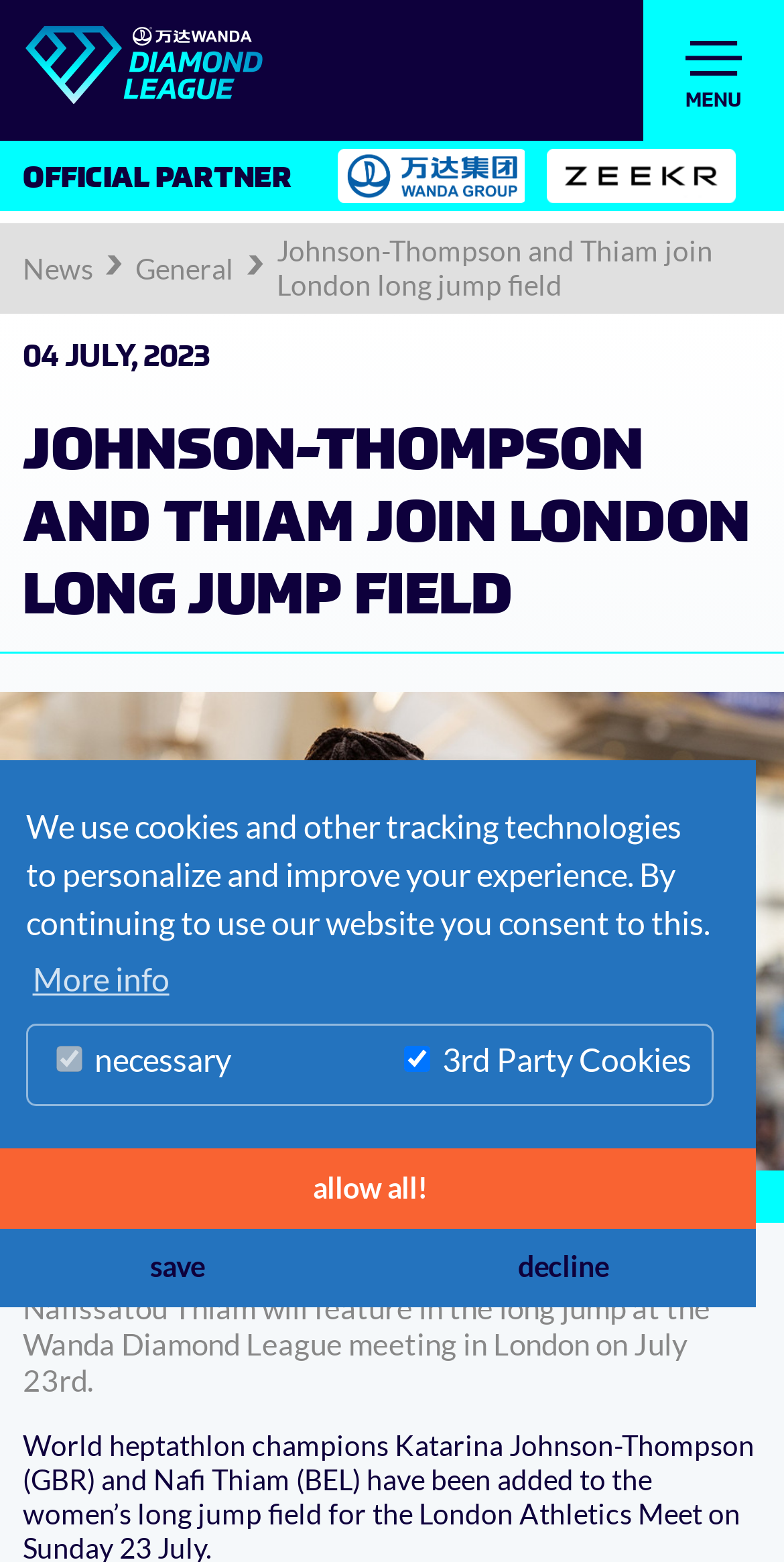Locate the UI element that matches the description alt="Diamond League" in the webpage screenshot. Return the bounding box coordinates in the format (top-left x, top-left y, bottom-right x, bottom-right y), with values ranging from 0 to 1.

[0.029, 0.05, 0.34, 0.072]